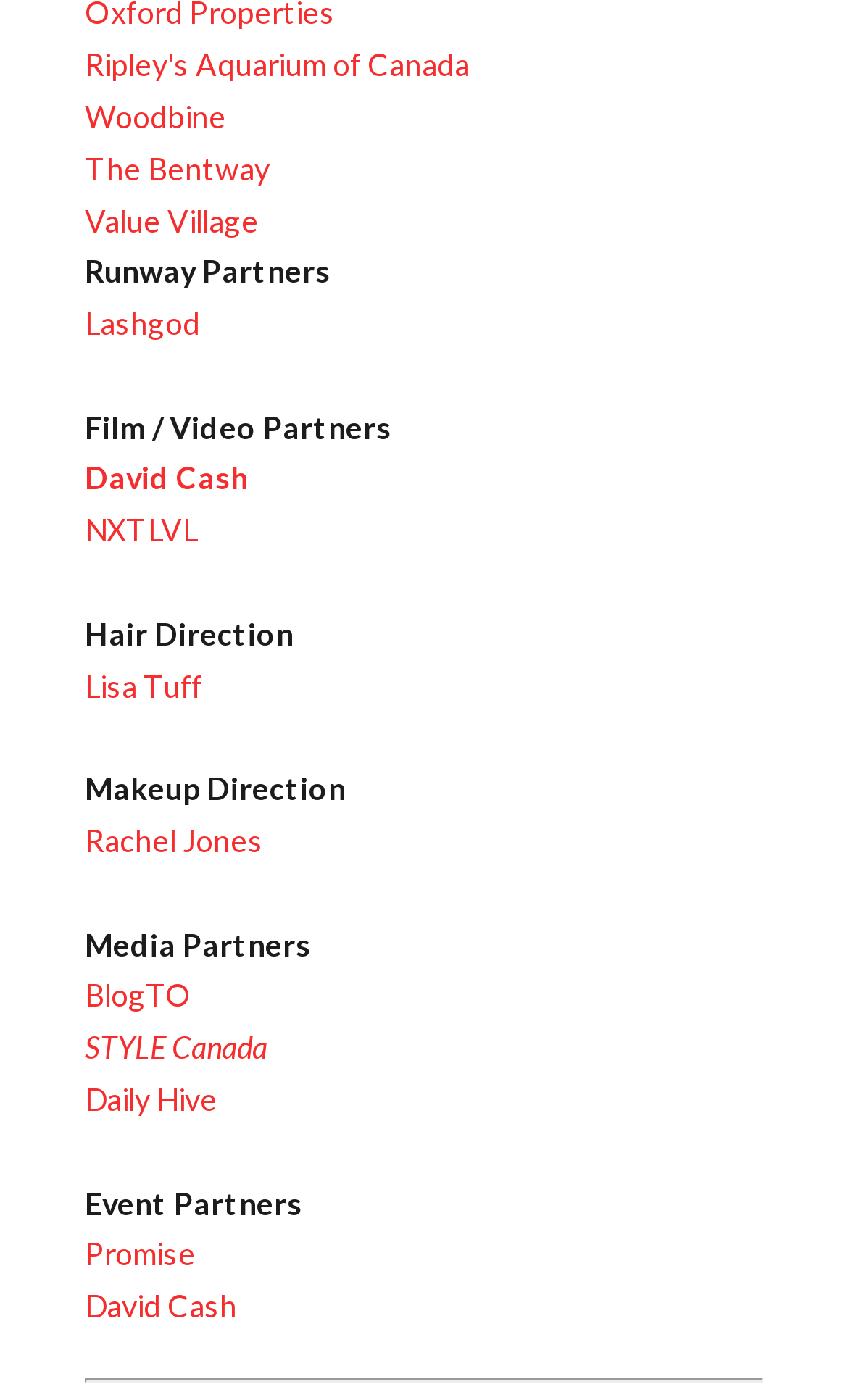Determine the bounding box coordinates of the region to click in order to accomplish the following instruction: "Explore Value Village". Provide the coordinates as four float numbers between 0 and 1, specifically [left, top, right, bottom].

[0.1, 0.144, 0.305, 0.17]